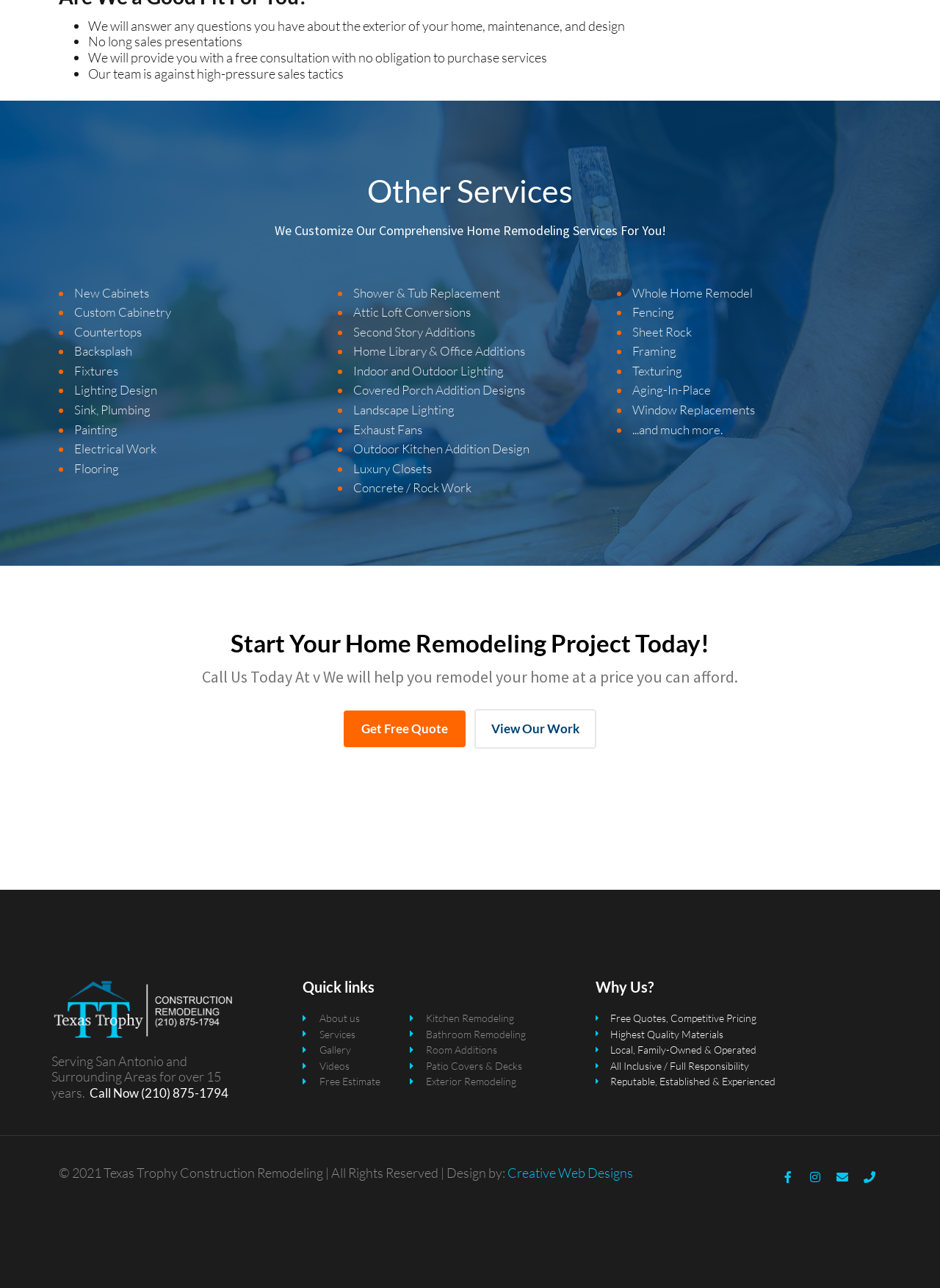Given the element description, predict the bounding box coordinates in the format (top-left x, top-left y, bottom-right x, bottom-right y), using floating point numbers between 0 and 1: Window Replacements

[0.673, 0.312, 0.803, 0.324]